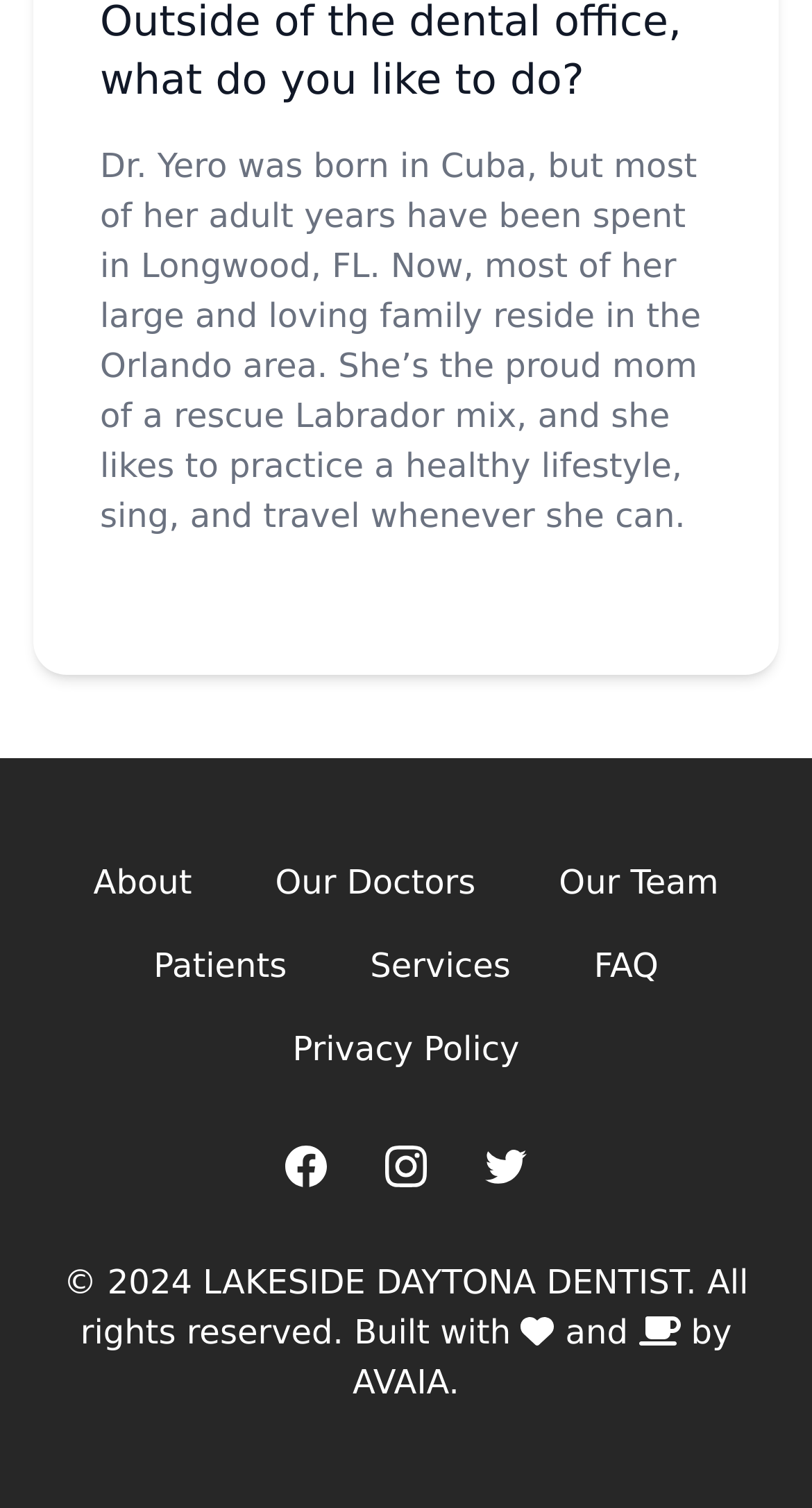Provide a brief response using a word or short phrase to this question:
How many social media links are in the footer?

3